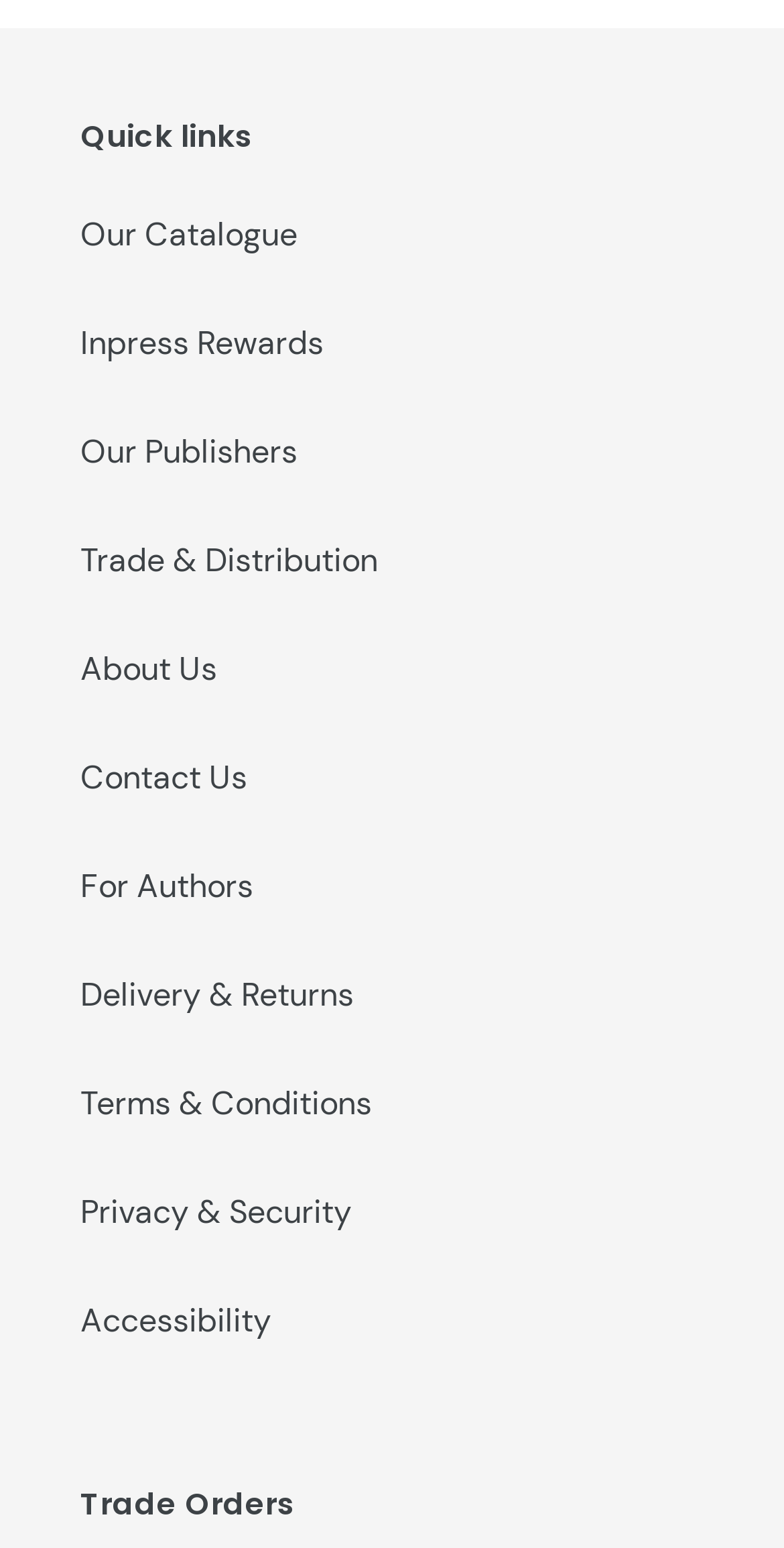Using the provided element description, identify the bounding box coordinates as (top-left x, top-left y, bottom-right x, bottom-right y). Ensure all values are between 0 and 1. Description: Terms of Use

None